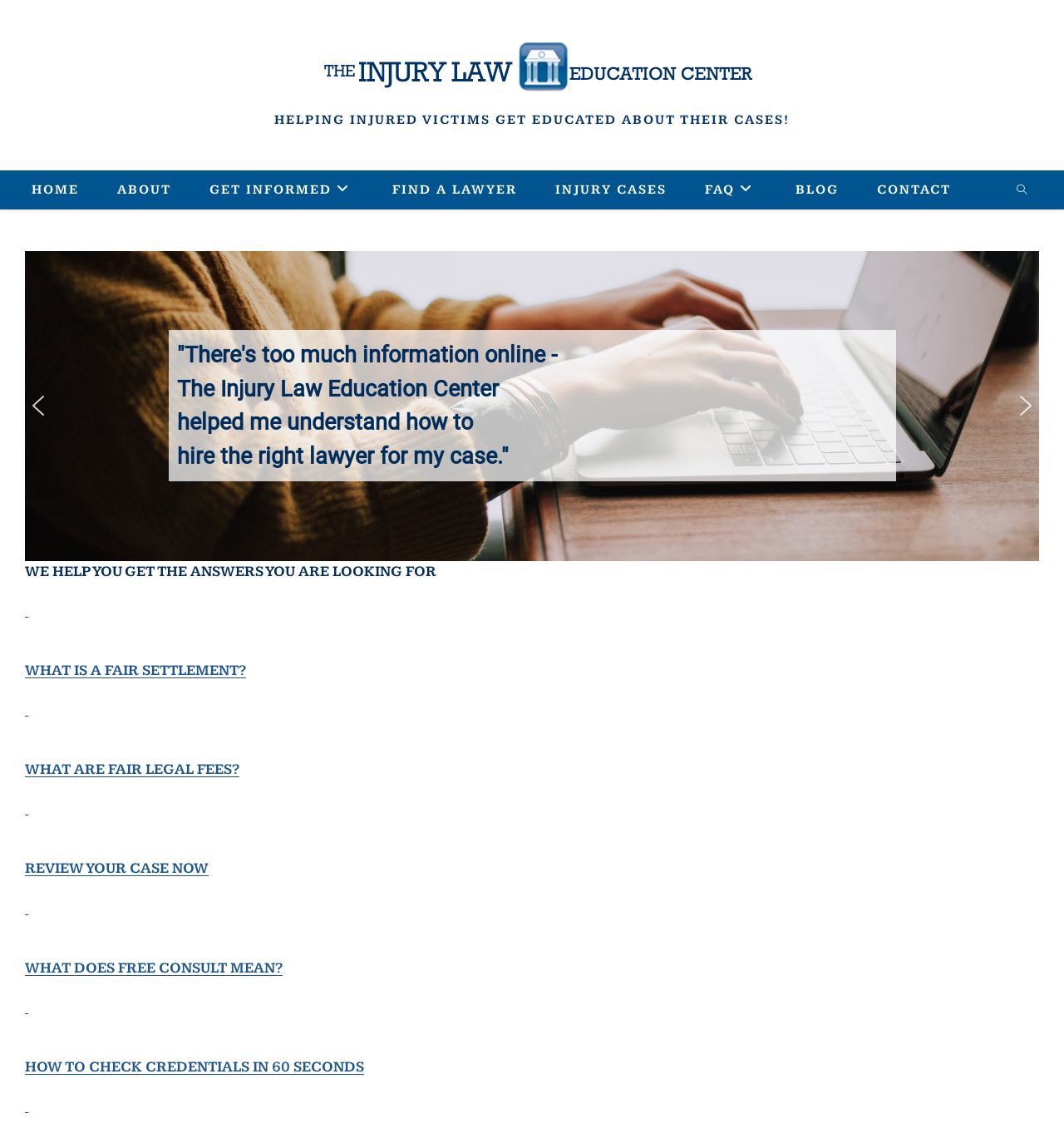Please specify the bounding box coordinates of the clickable region to carry out the following instruction: "Click on the De Moore Collection link". The coordinates should be four float numbers between 0 and 1, in the format [left, top, right, bottom].

None